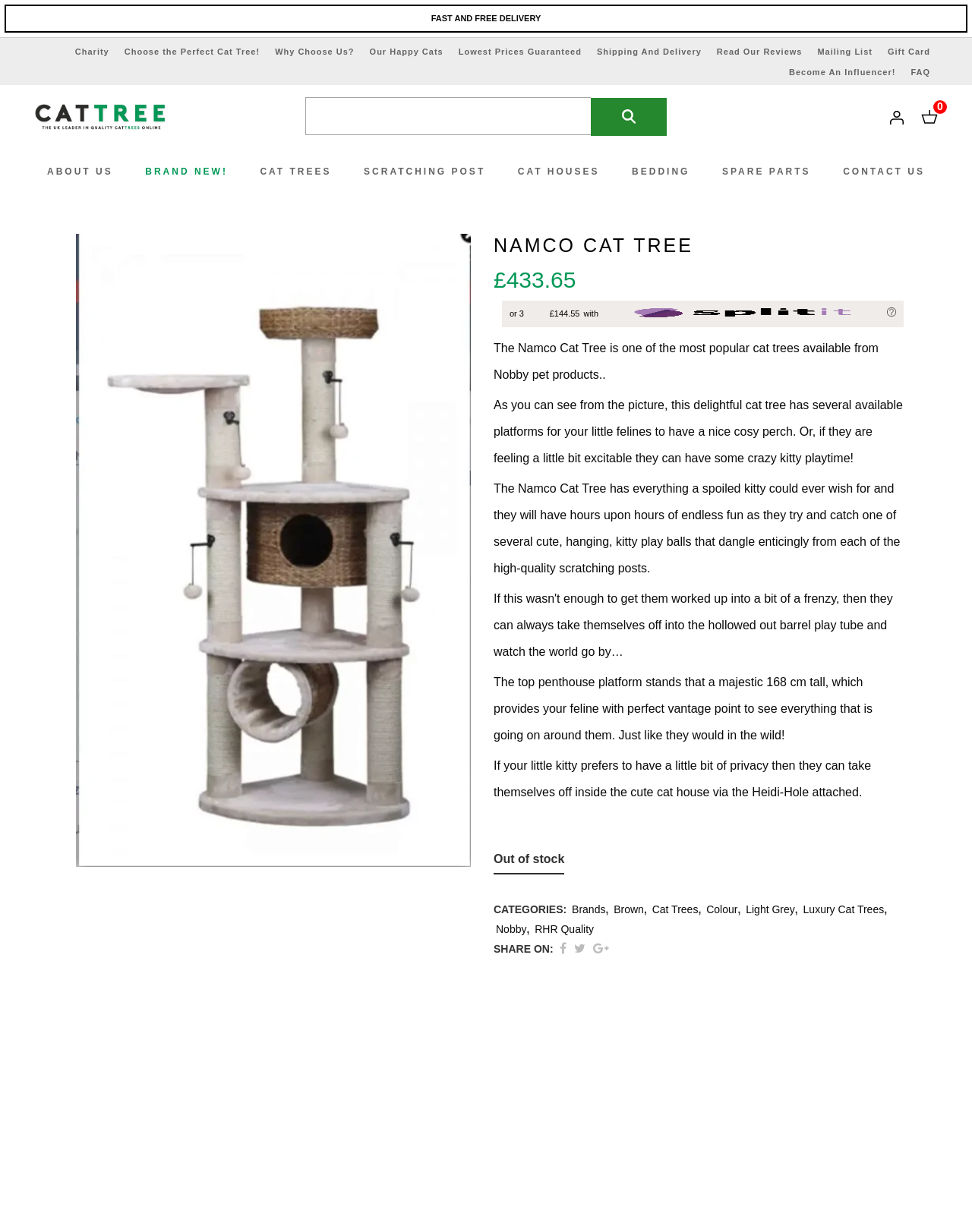Use one word or a short phrase to answer the question provided: 
What is the name of the product?

Namco Cat Tree